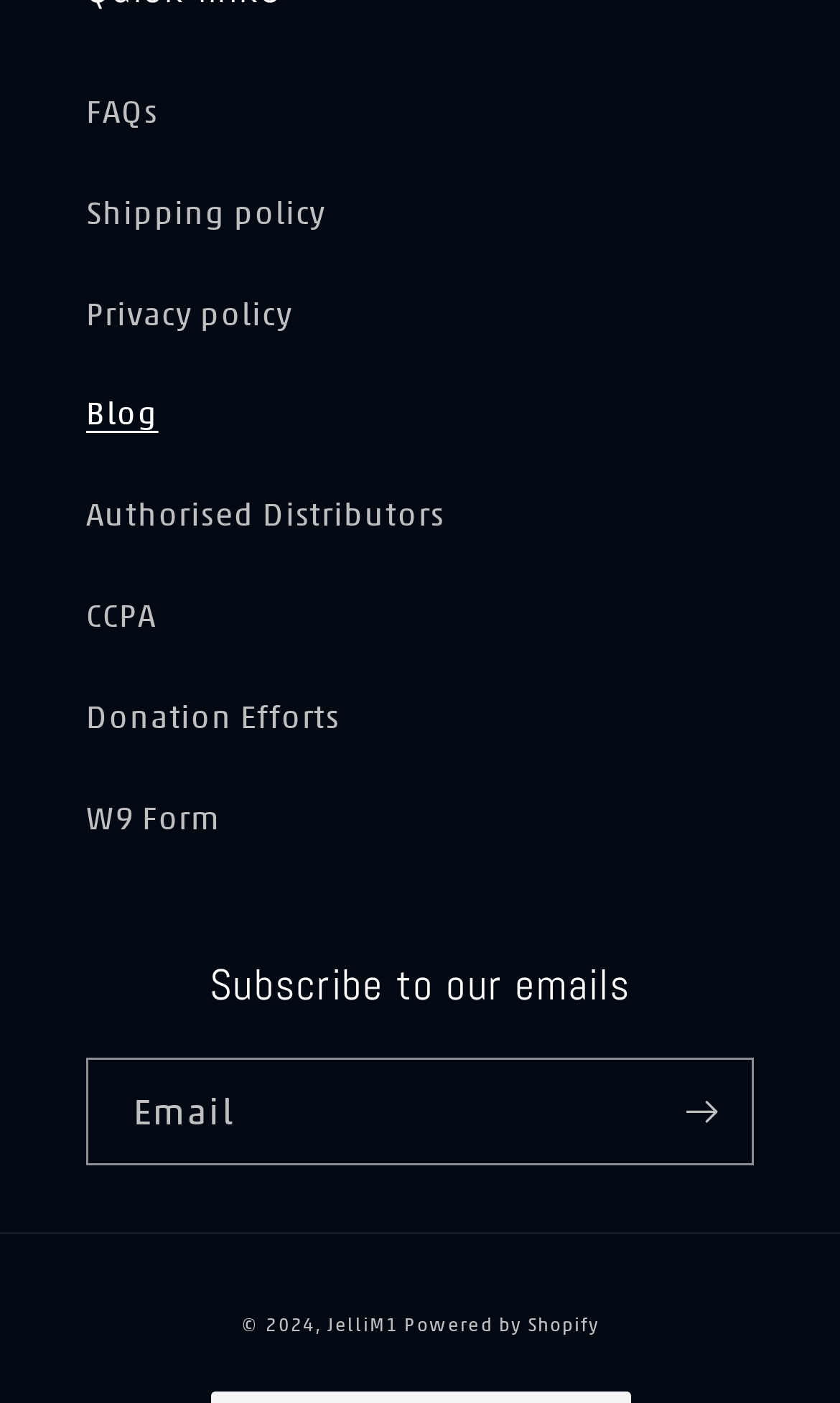Determine the coordinates of the bounding box for the clickable area needed to execute this instruction: "Visit blog".

[0.103, 0.259, 0.897, 0.331]